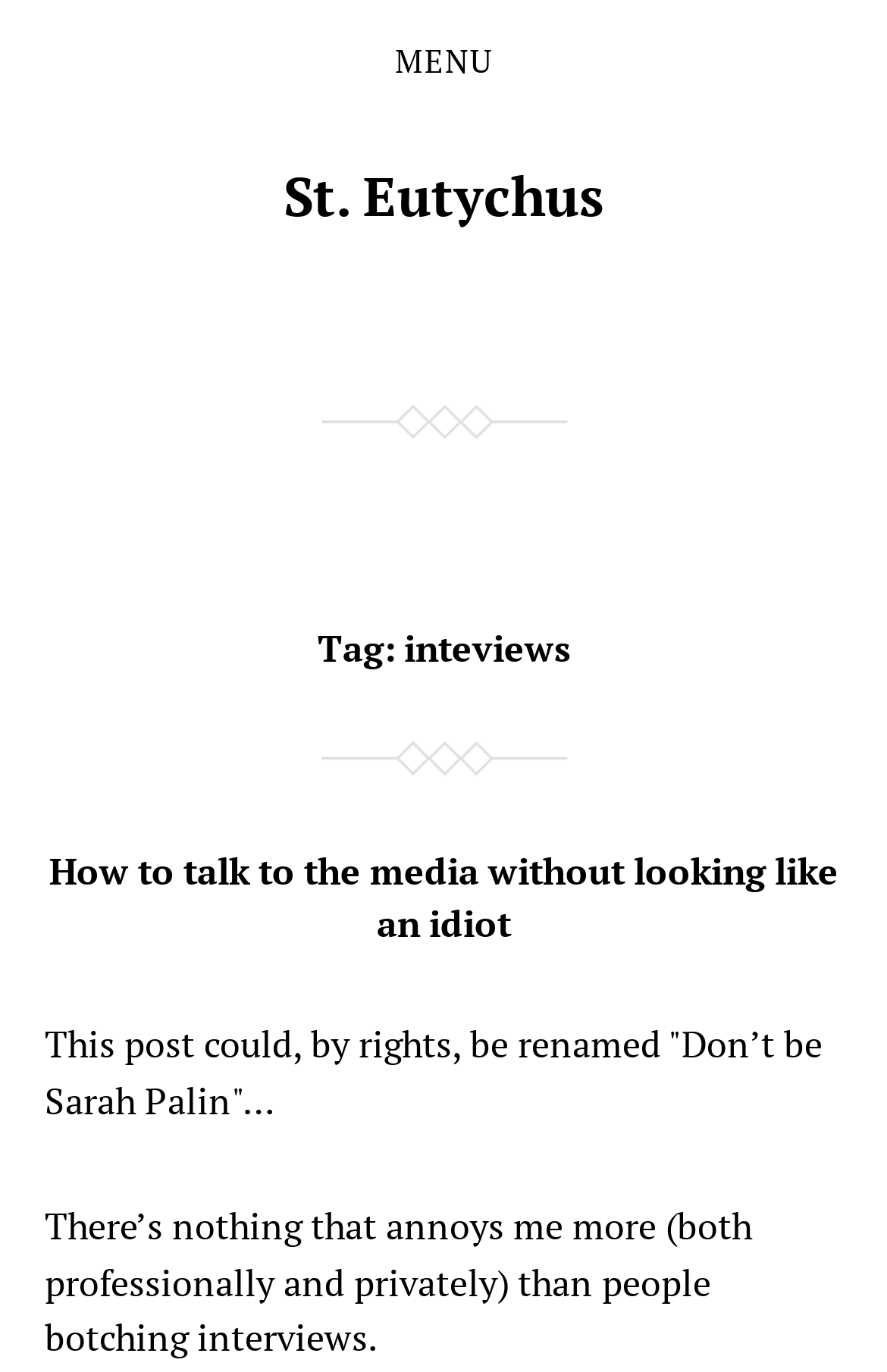Extract the bounding box coordinates for the HTML element that matches this description: "Menu". The coordinates should be four float numbers between 0 and 1, i.e., [left, top, right, bottom].

[0.445, 0.033, 0.555, 0.056]